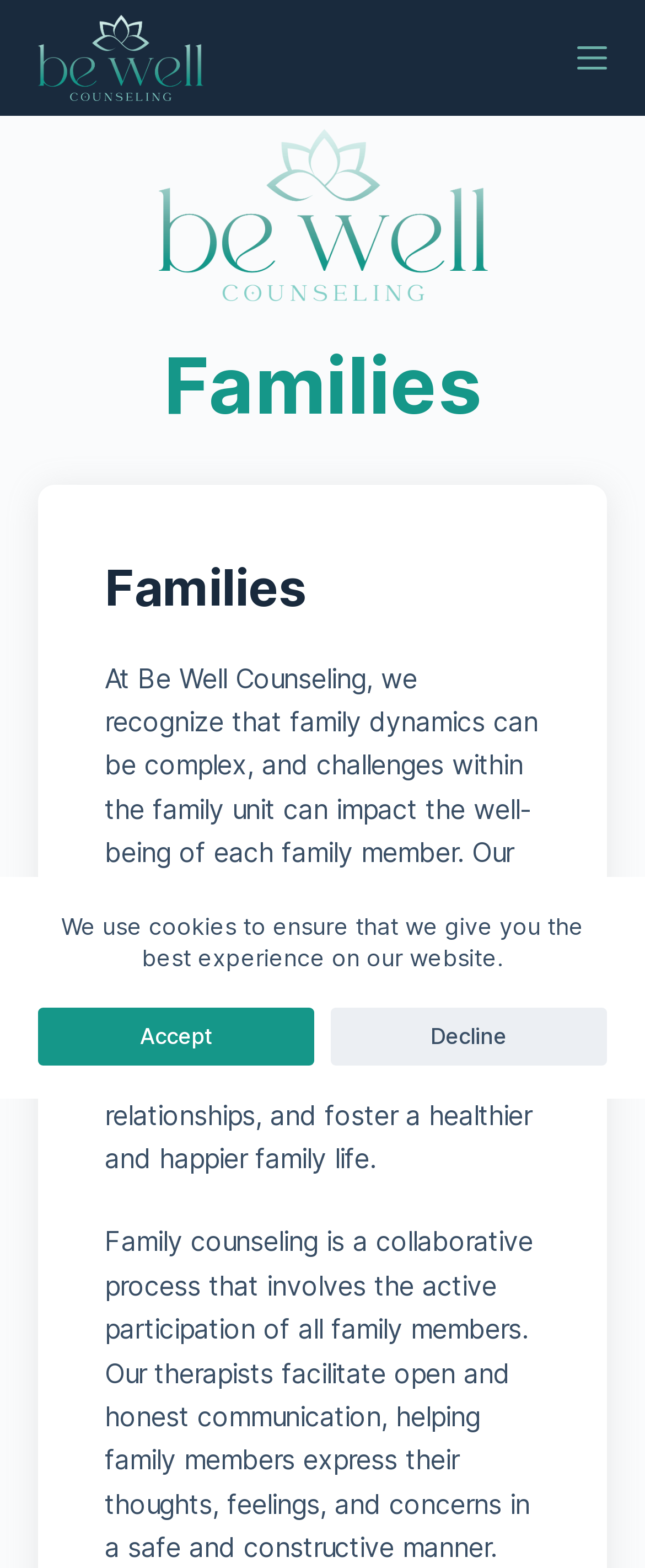Describe every aspect of the webpage comprehensively.

The webpage is about family counseling services offered by Be Well Counseling. At the top left corner, there is a link to skip to the content. Below it, there is a notification about the use of cookies on the website, with two buttons, "Accept" and "Decline", positioned side by side. 

On the top left side, there is a link to Be Well Counseling, accompanied by an image with the same name. On the top right side, there is a button to open an off-canvas menu. 

When the off-canvas menu is opened, an image of Be Well Counseling appears, followed by a heading that reads "Families". Below the heading, there is a larger heading with the same text, "Families". 

Under the larger heading, there is a paragraph of text that describes the family counseling services offered by Be Well Counseling. The text explains that the organization recognizes the complexity of family dynamics and the impact of challenges on family members' well-being. It also mentions that their services provide a supportive environment for families to address concerns, improve communication, and foster a healthier and happier family life.